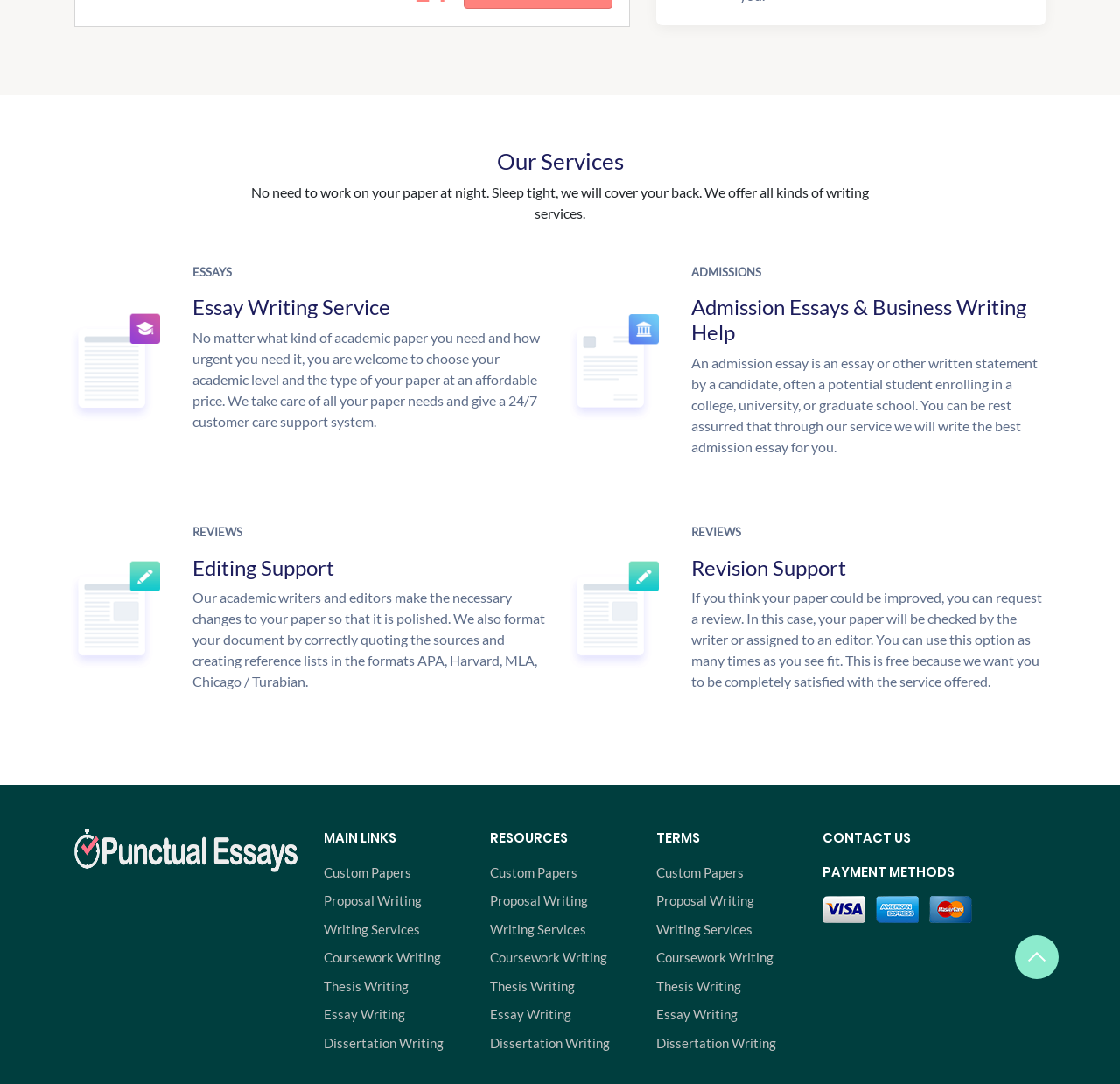Find the bounding box coordinates for the area that should be clicked to accomplish the instruction: "Click on Revision Support".

[0.617, 0.511, 0.755, 0.535]